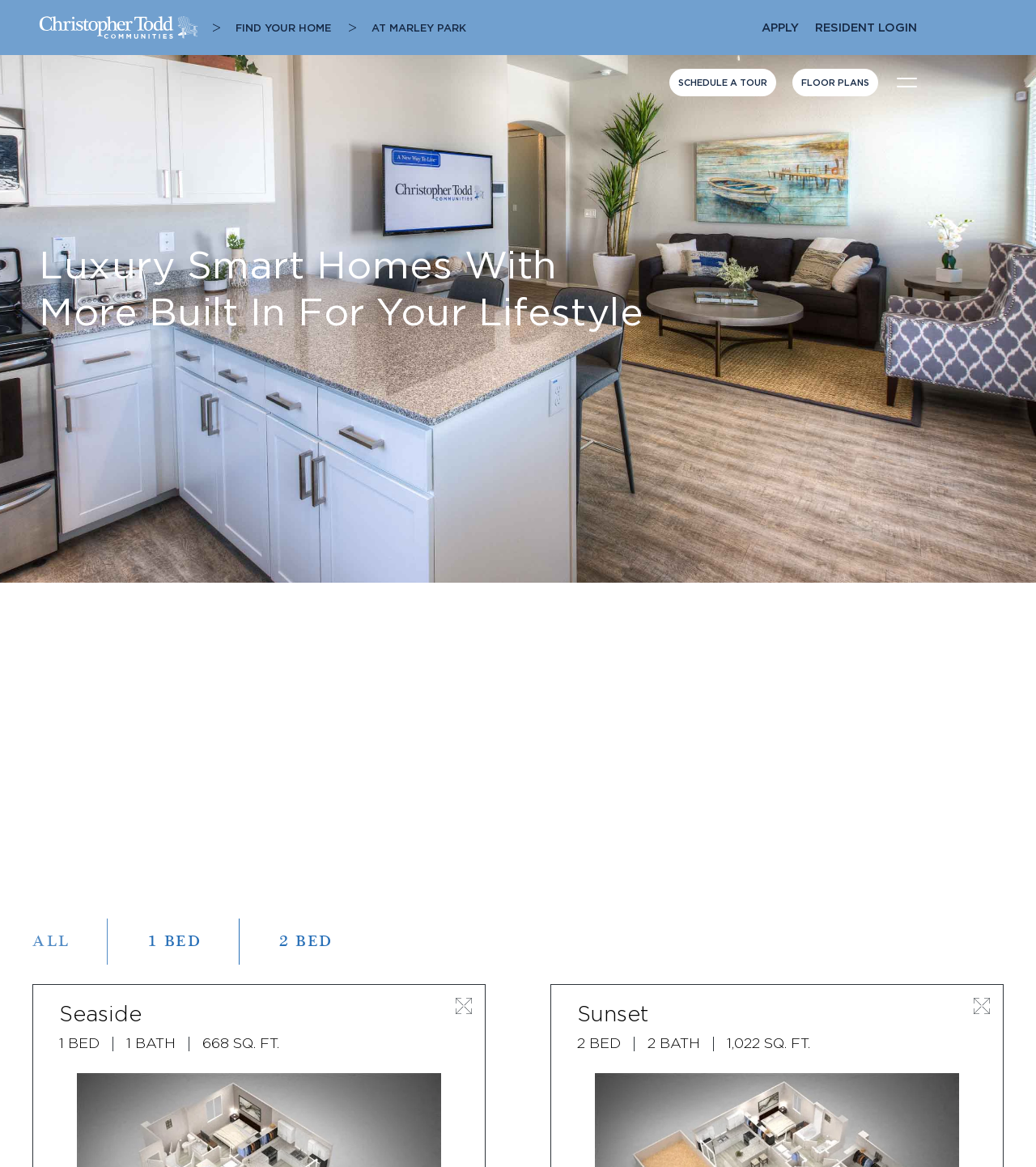With reference to the screenshot, provide a detailed response to the question below:
How many bedrooms does the Seaside floor plan have?

I looked at the information about the Seaside floor plan and found that it has 1 bedroom.